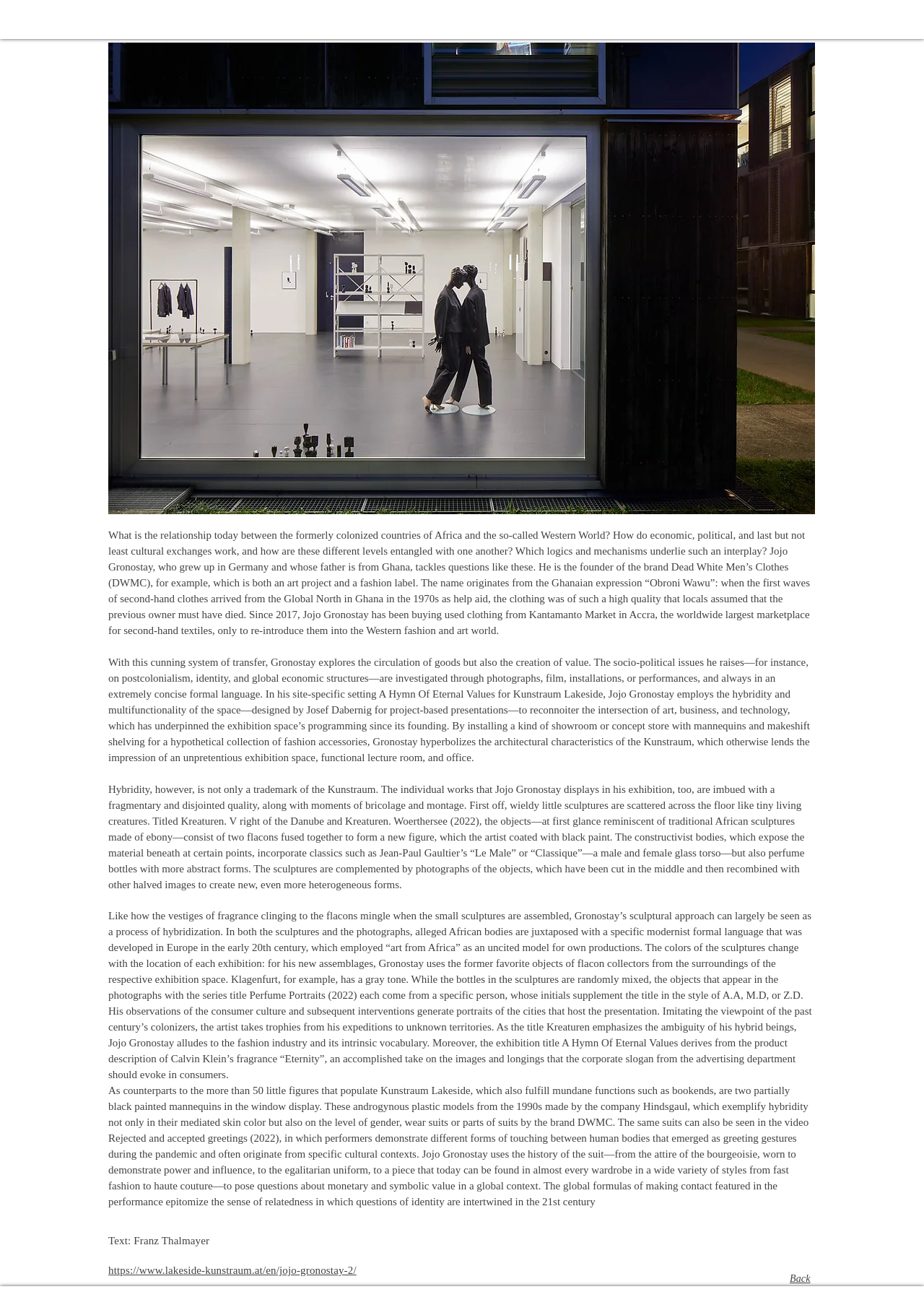Generate a thorough description of the webpage.

This webpage is about an art exhibition titled "A HYMNE OF ETERNAL VALUES" by Jojo Gronostay. At the top of the page, there is a large image that takes up most of the width, with a text block below it. The text block is divided into several paragraphs that provide information about the exhibition and the artist.

The first paragraph introduces the theme of the exhibition, which explores the relationship between formerly colonized countries in Africa and the Western World, focusing on economic, political, and cultural exchanges. It also mentions the artist's background and his brand, Dead White Men's Clothes (DWMC), which is both an art project and a fashion label.

The subsequent paragraphs describe the exhibition in more detail, including the use of photographs, film, installations, and performances to explore socio-political issues such as postcolonialism, identity, and global economic structures. The text also mentions the hybridity and multifunctionality of the exhibition space, which is reflected in the artist's use of a showroom or concept store with mannequins and makeshift shelving.

There are several images of sculptures and photographs scattered throughout the text, which are described in detail. The sculptures, titled "Kreaturen," are small, fragmented figures made from fused perfume bottles, which are coated with black paint. The photographs show the sculptures in different settings, with the images cut in half and recombined to create new, heterogeneous forms.

The text also mentions the artist's use of hybridization, combining African and European formal languages, and his observations of consumer culture. The exhibition title, "A Hymn Of Eternal Values," is derived from the product description of Calvin Klein's fragrance "Eternity," which is a commentary on the images and longings evoked by corporate slogans.

At the bottom of the page, there are two links: one to the exhibition's webpage and another to go back to a previous page.